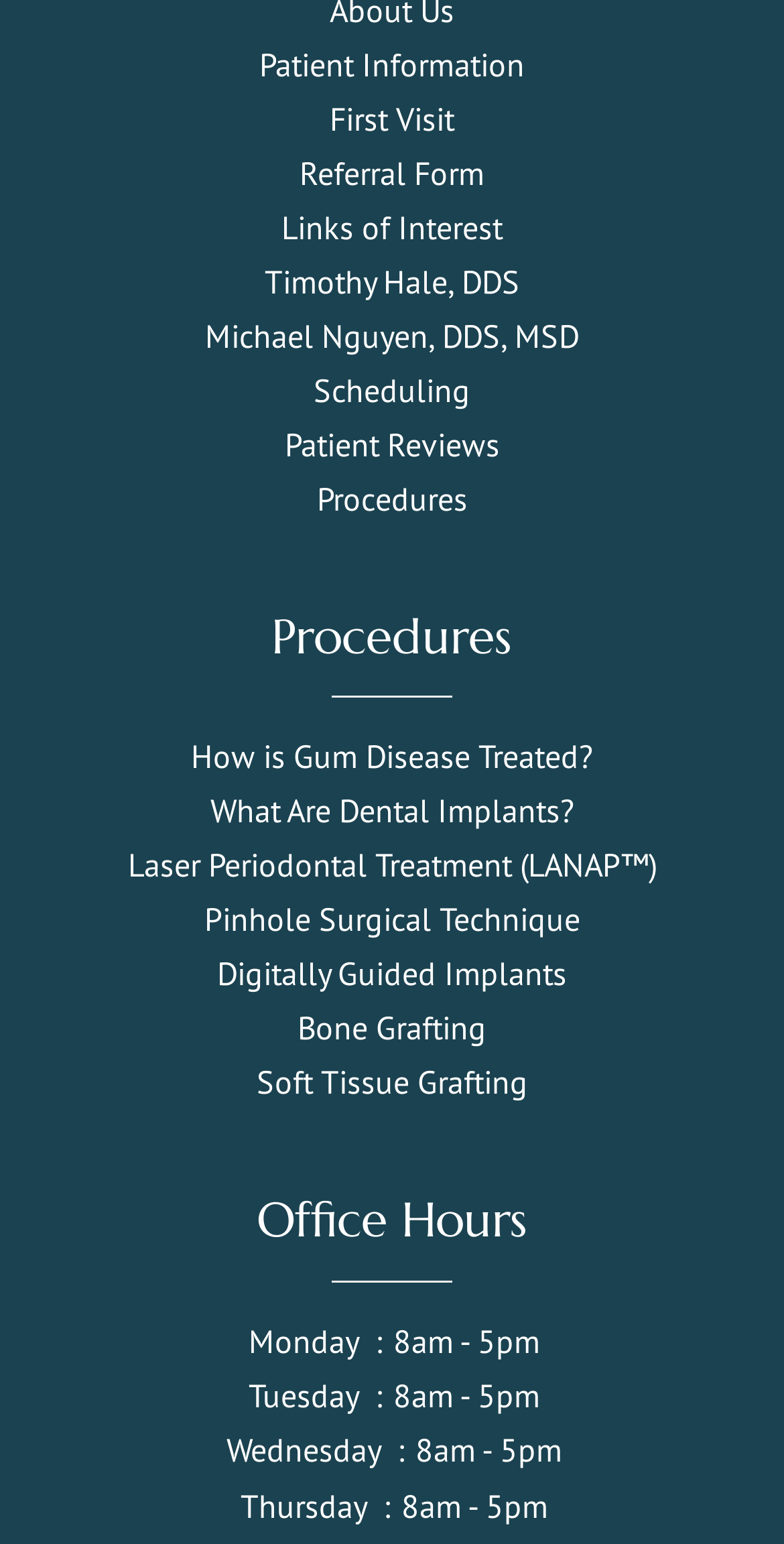Provide a brief response to the question using a single word or phrase: 
What day of the week is not listed in the office hours?

Friday